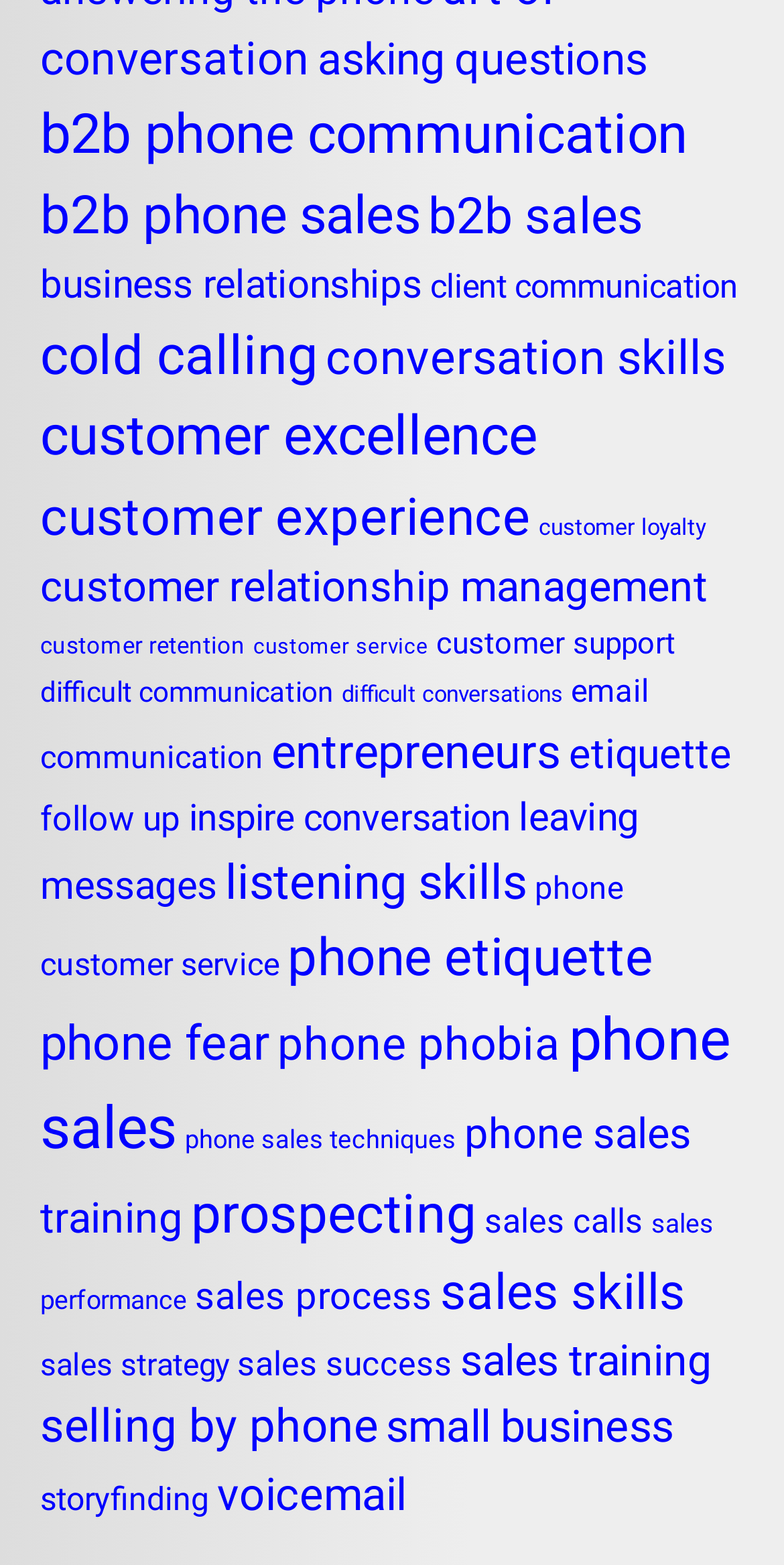What is the topic of the link with the most items?
From the screenshot, provide a brief answer in one word or phrase.

phone sales